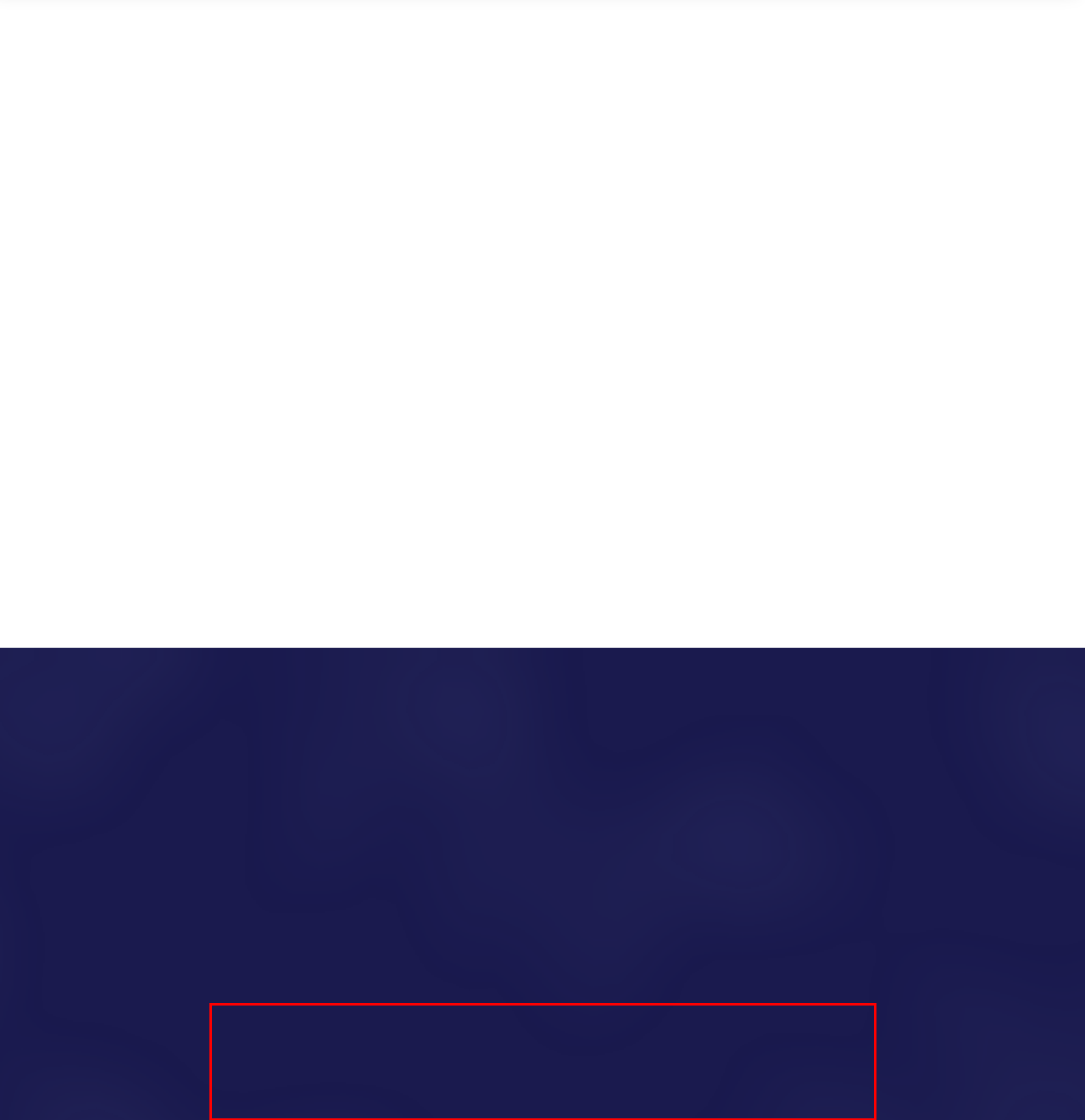Given a screenshot of a webpage with a red bounding box, please identify and retrieve the text inside the red rectangle.

With over four decades of experience, IOC Antiques Ltd specialises in buying and selling old and antique furniture at fantastic prices. We can also provide you with affordable house clearance and transport solutions across the West Midlands, Worcestershire, and the Black Country.